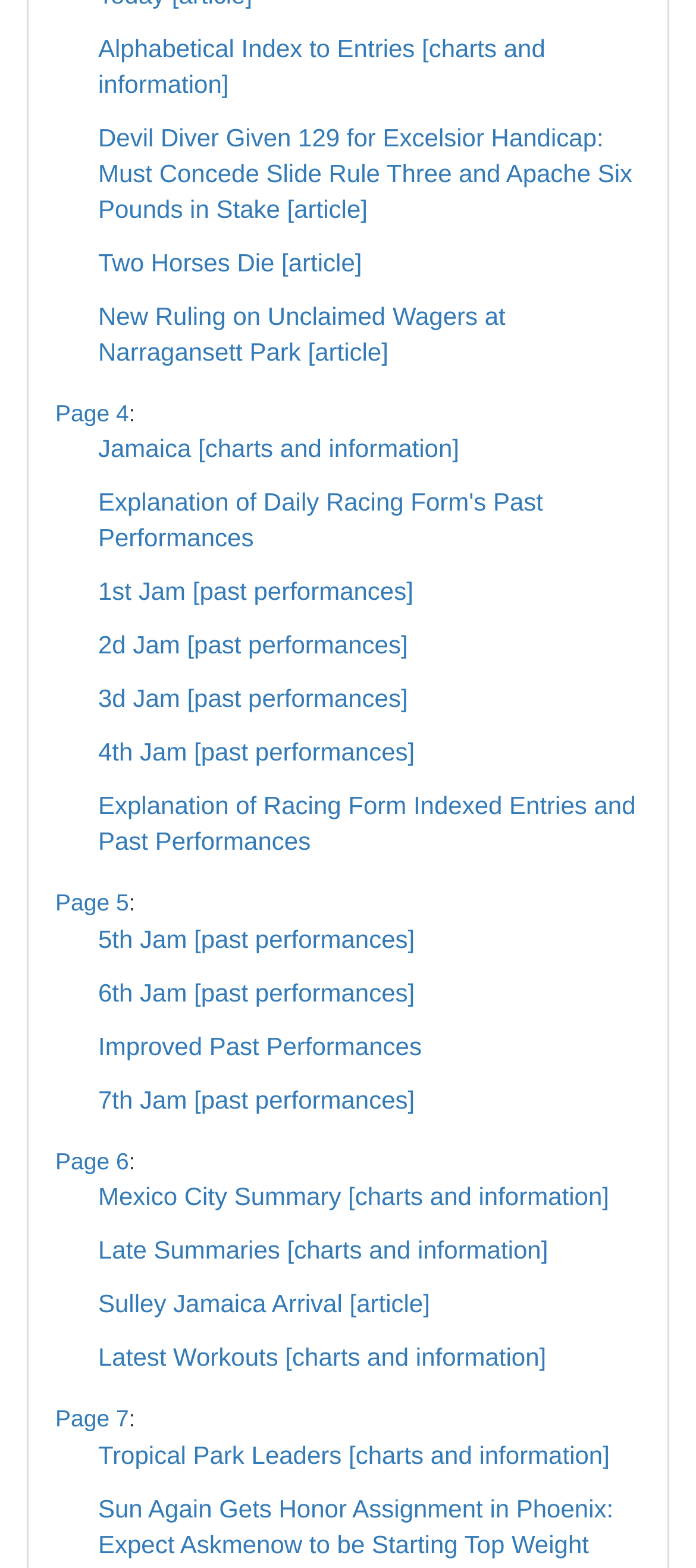What type of information is provided on this webpage?
Give a detailed explanation using the information visible in the image.

Based on the links and content on the webpage, it appears to provide information related to horse racing, including past performances, charts, and articles.